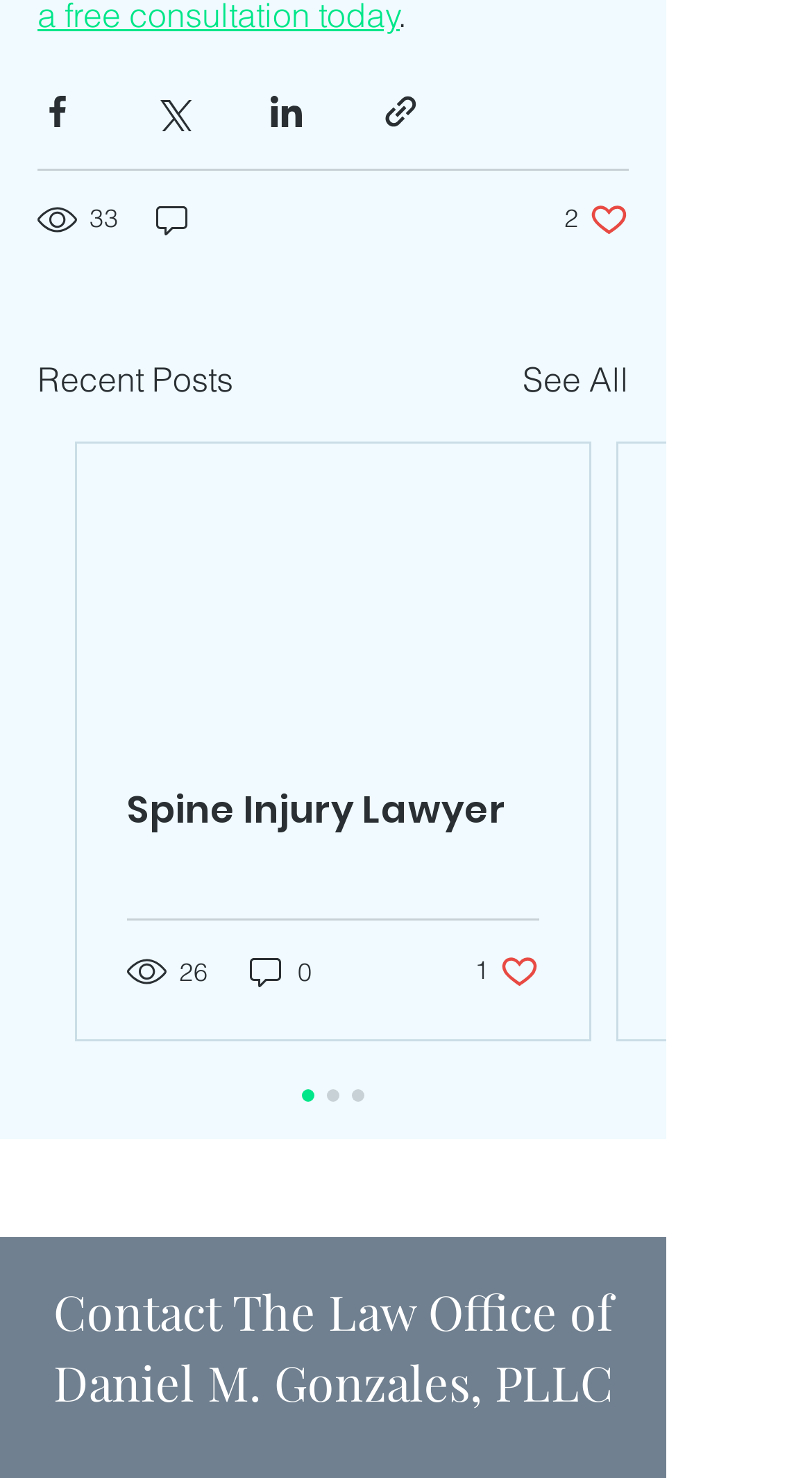Provide a short, one-word or phrase answer to the question below:
What is the number of views for the first post?

33